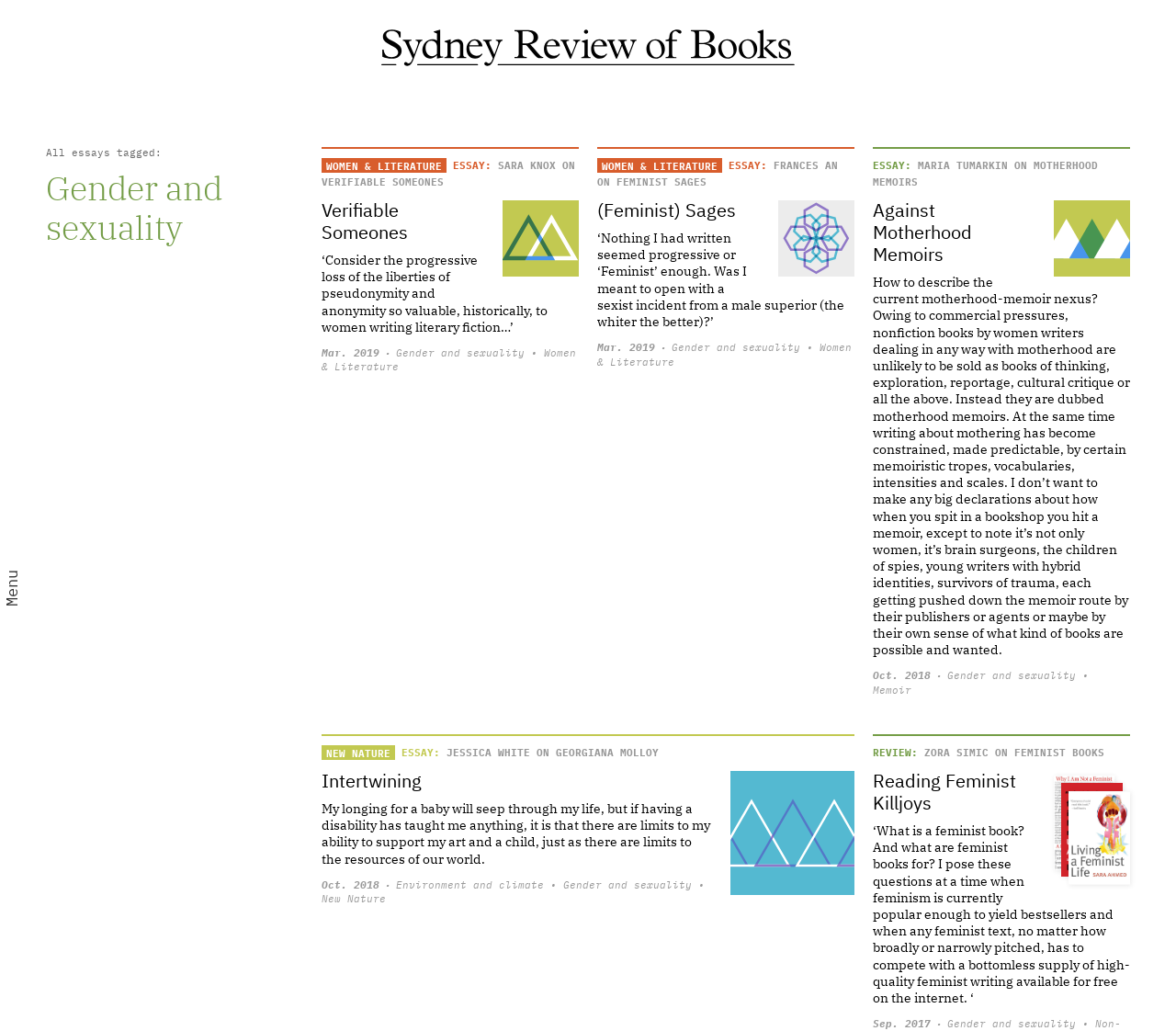What is the title or heading displayed on the webpage?

Gender and sexuality